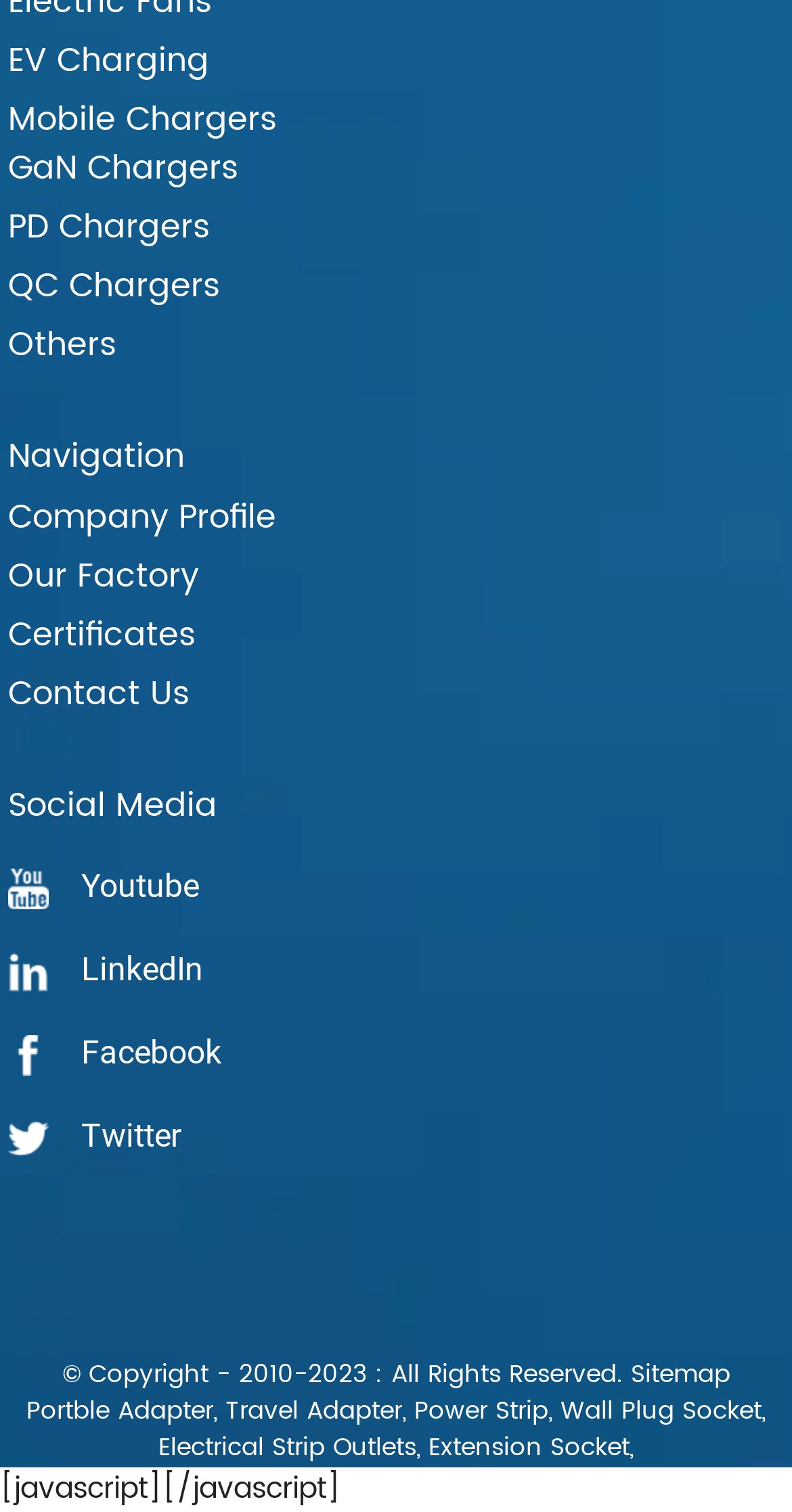Please find the bounding box coordinates of the clickable region needed to complete the following instruction: "Go to Youtube". The bounding box coordinates must consist of four float numbers between 0 and 1, i.e., [left, top, right, bottom].

[0.01, 0.57, 0.97, 0.602]